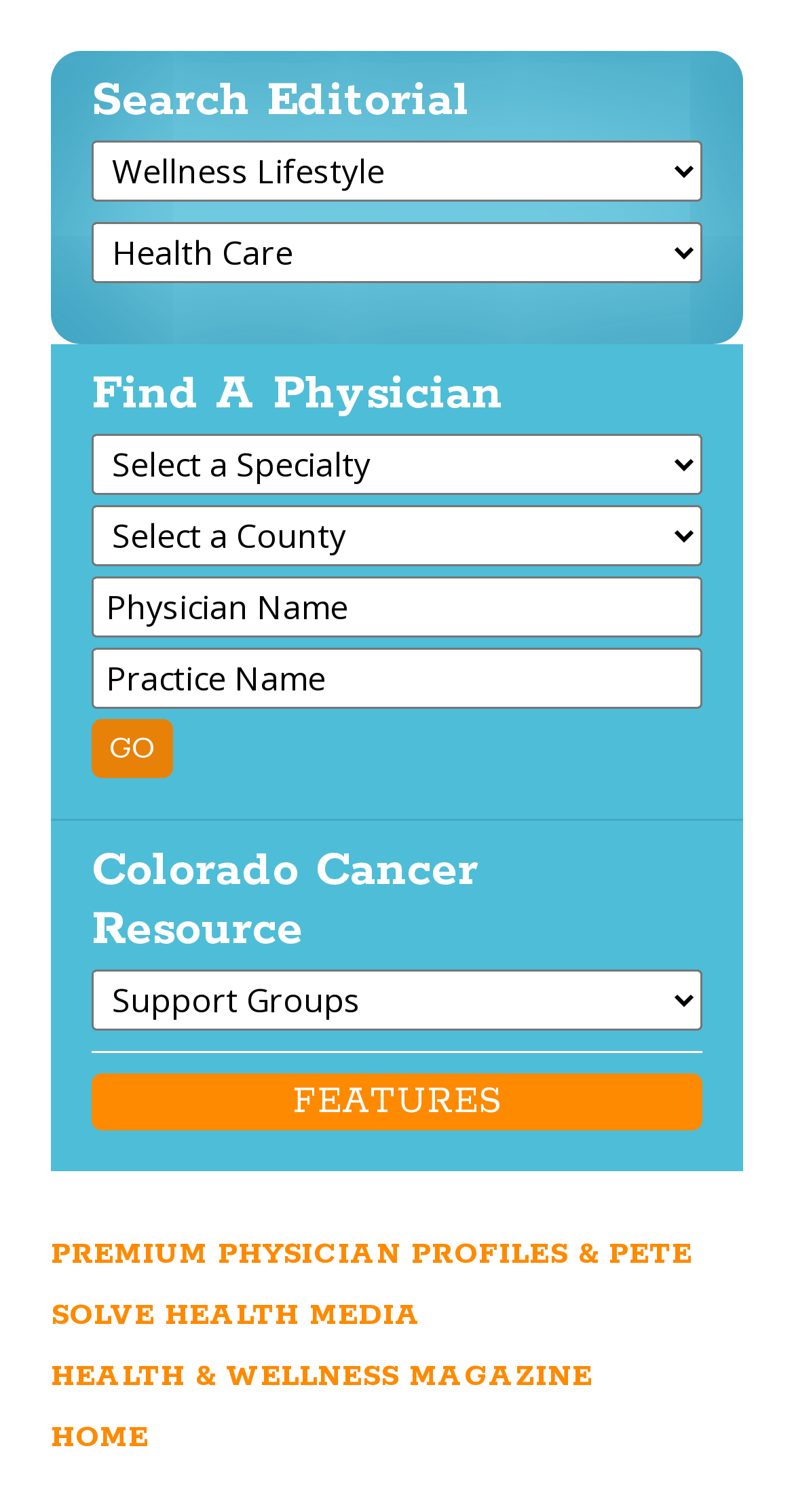How many textboxes are there?
Answer the question based on the image using a single word or a brief phrase.

2